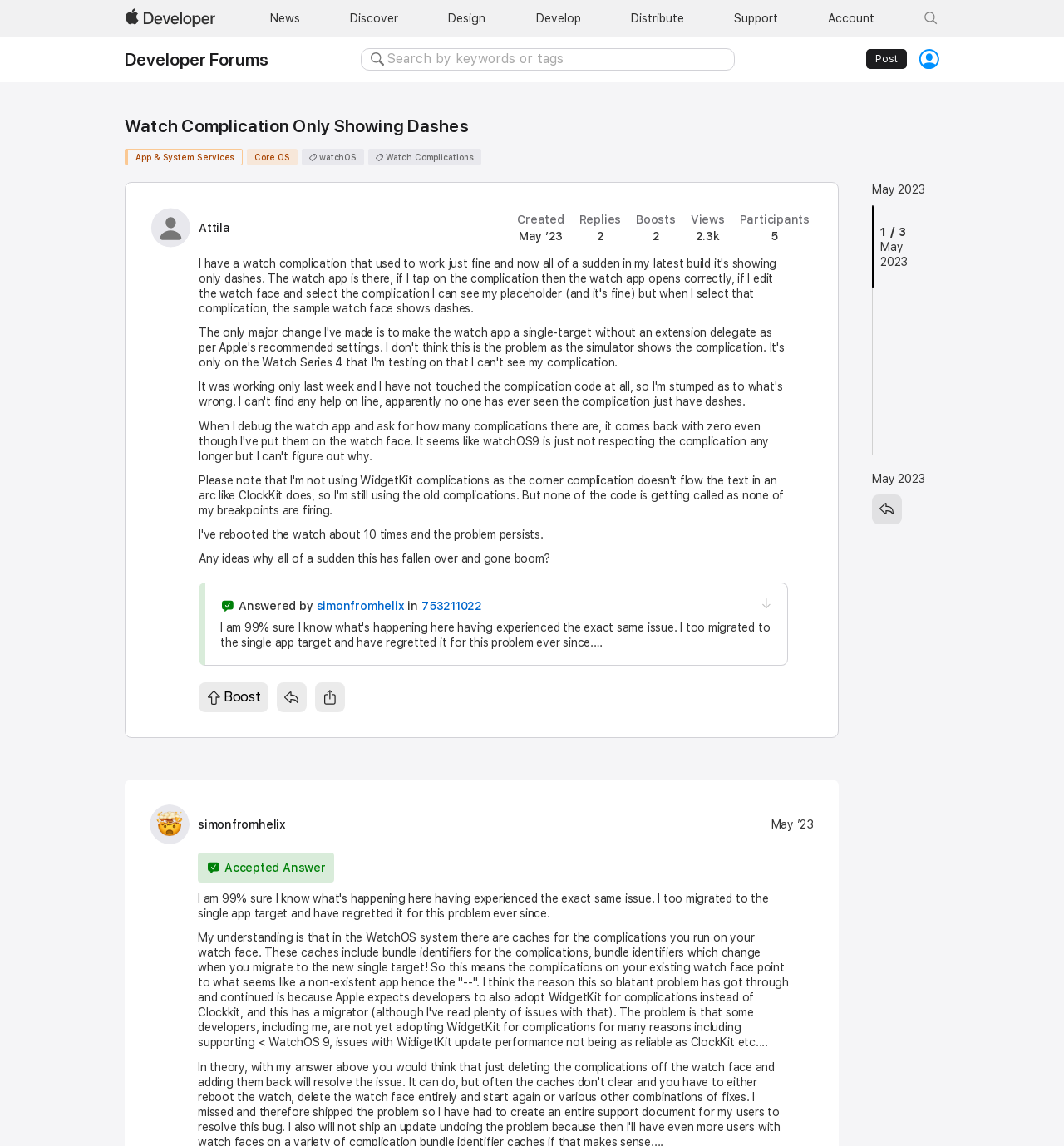Show me the bounding box coordinates of the clickable region to achieve the task as per the instruction: "Reply to the post".

[0.26, 0.595, 0.288, 0.622]